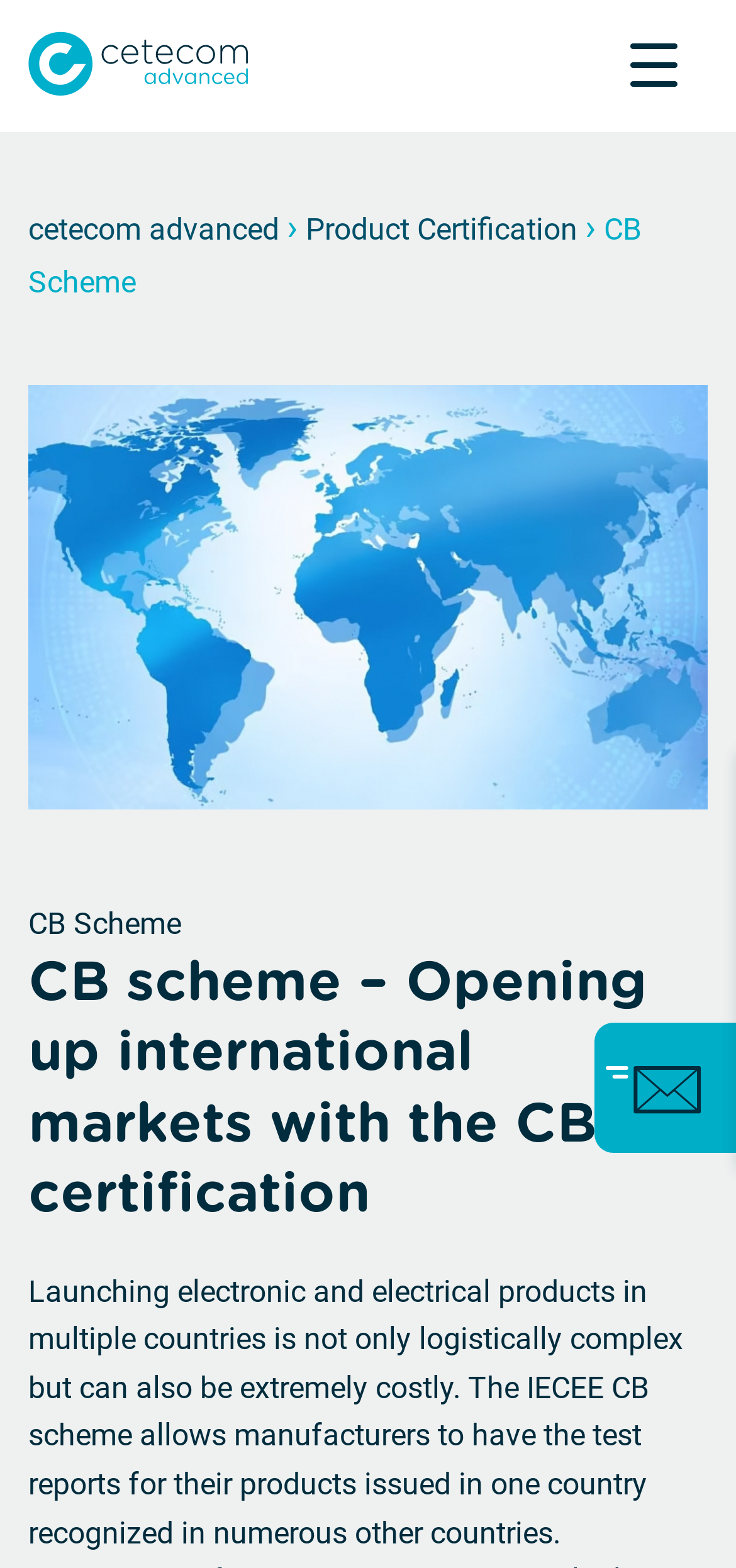Please locate the bounding box coordinates of the element that needs to be clicked to achieve the following instruction: "View this page in English". The coordinates should be four float numbers between 0 and 1, i.e., [left, top, right, bottom].

[0.815, 0.081, 0.891, 0.102]